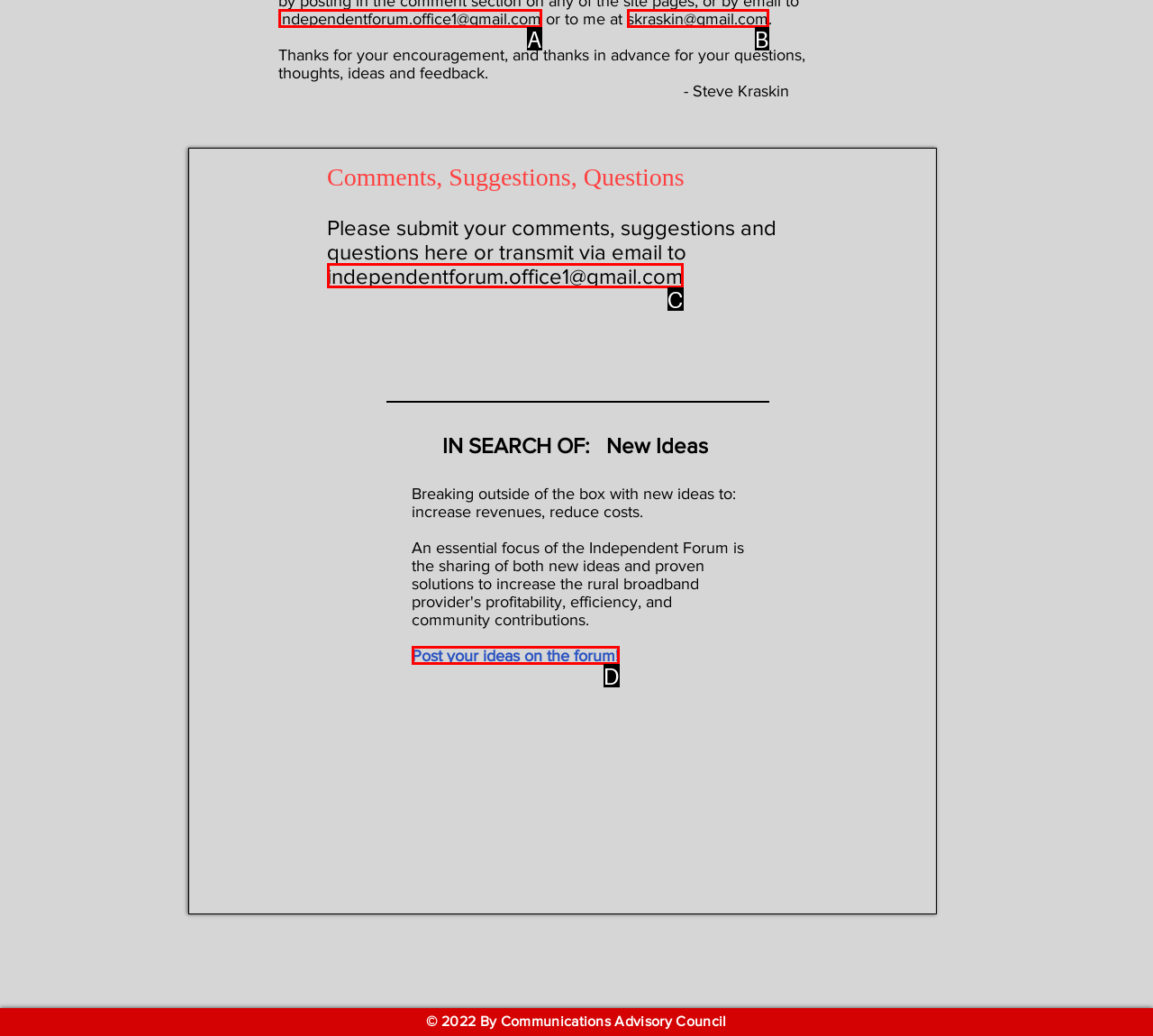From the given choices, indicate the option that best matches: independentforum.office1@gmail.com
State the letter of the chosen option directly.

C